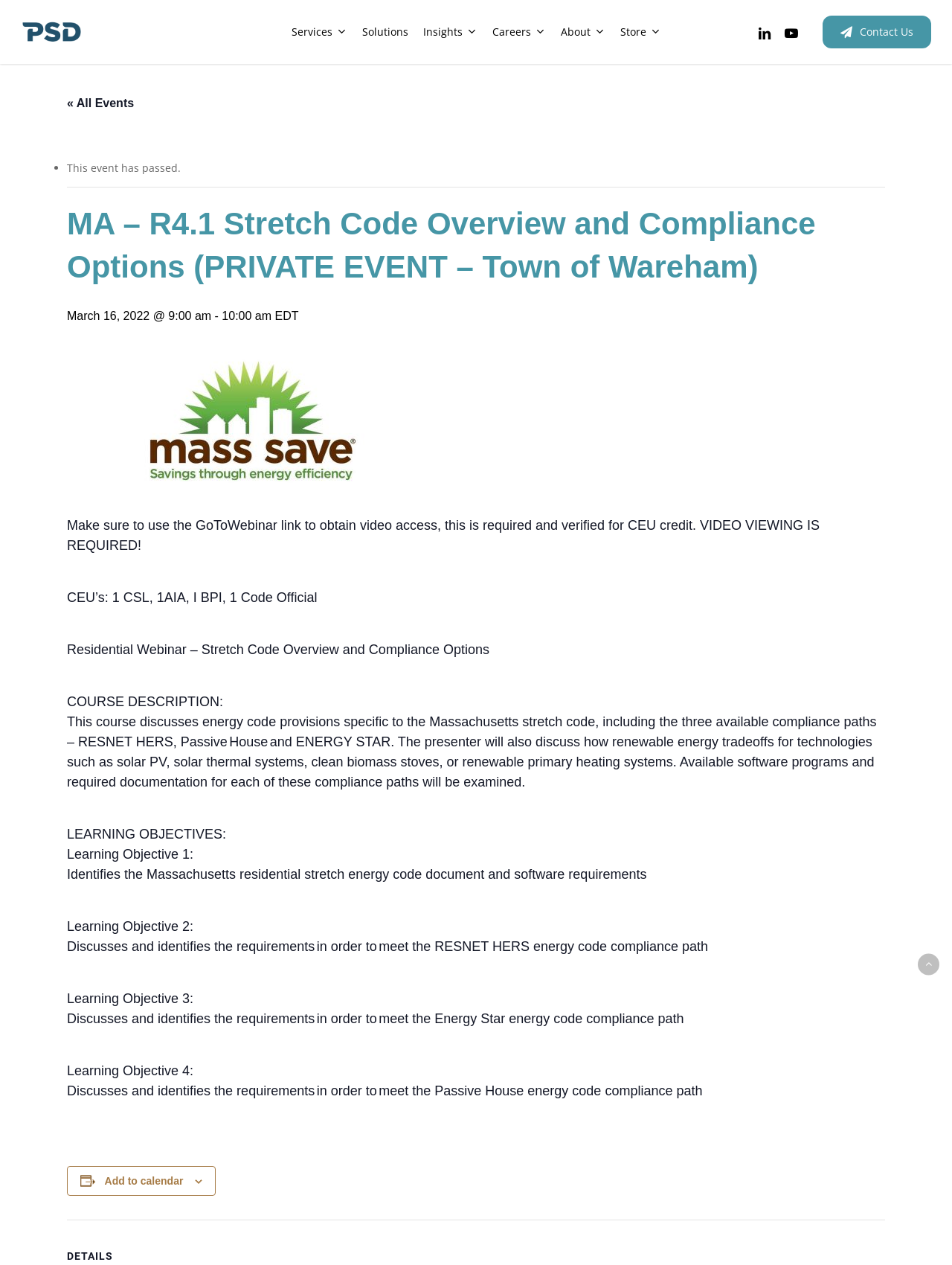Respond to the following query with just one word or a short phrase: 
What is the CEU credit for this course?

1 CSL, 1AIA, 1 BPI, 1 Code Official